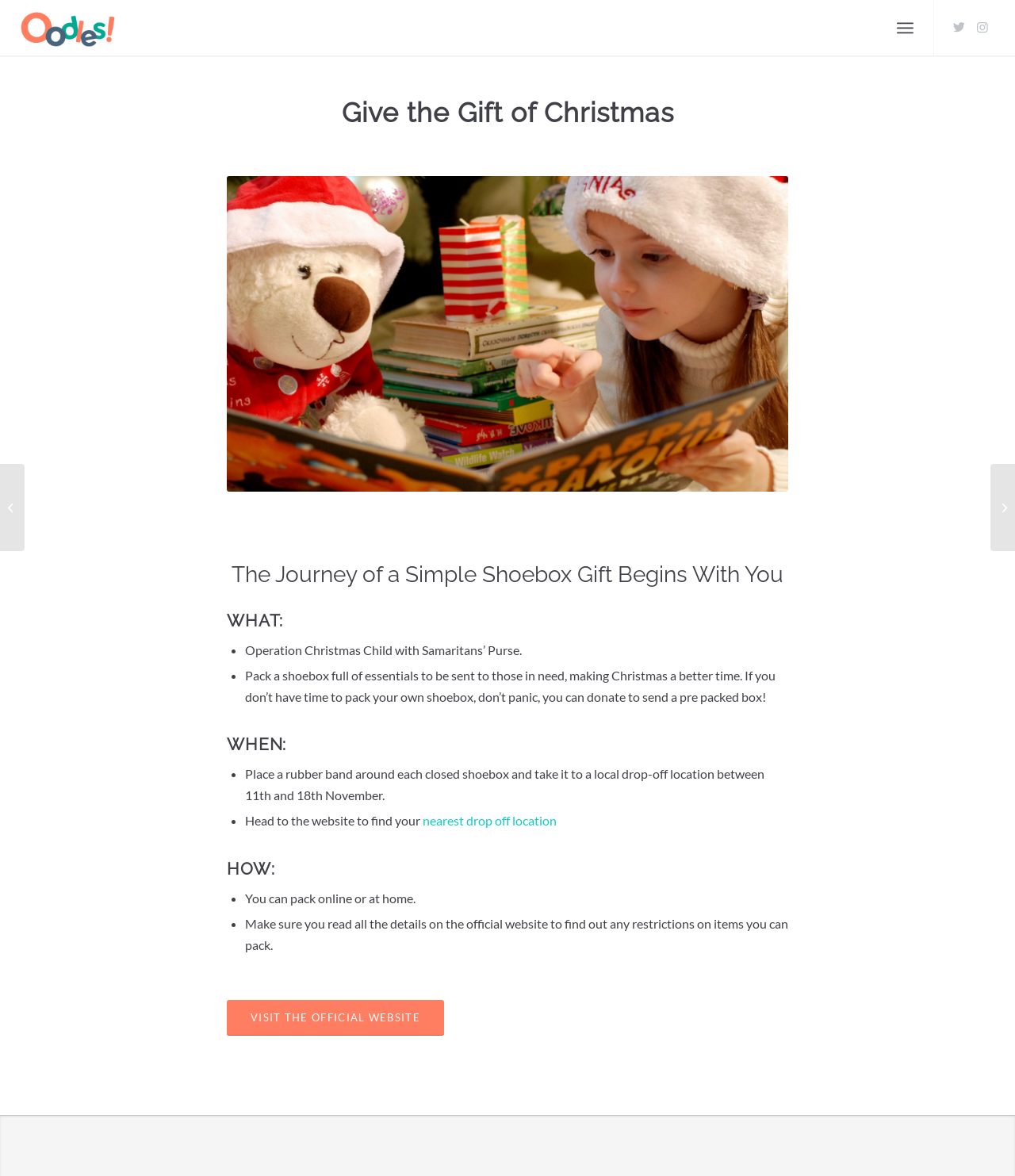Locate the bounding box coordinates of the element I should click to achieve the following instruction: "Check the museum's hours".

None